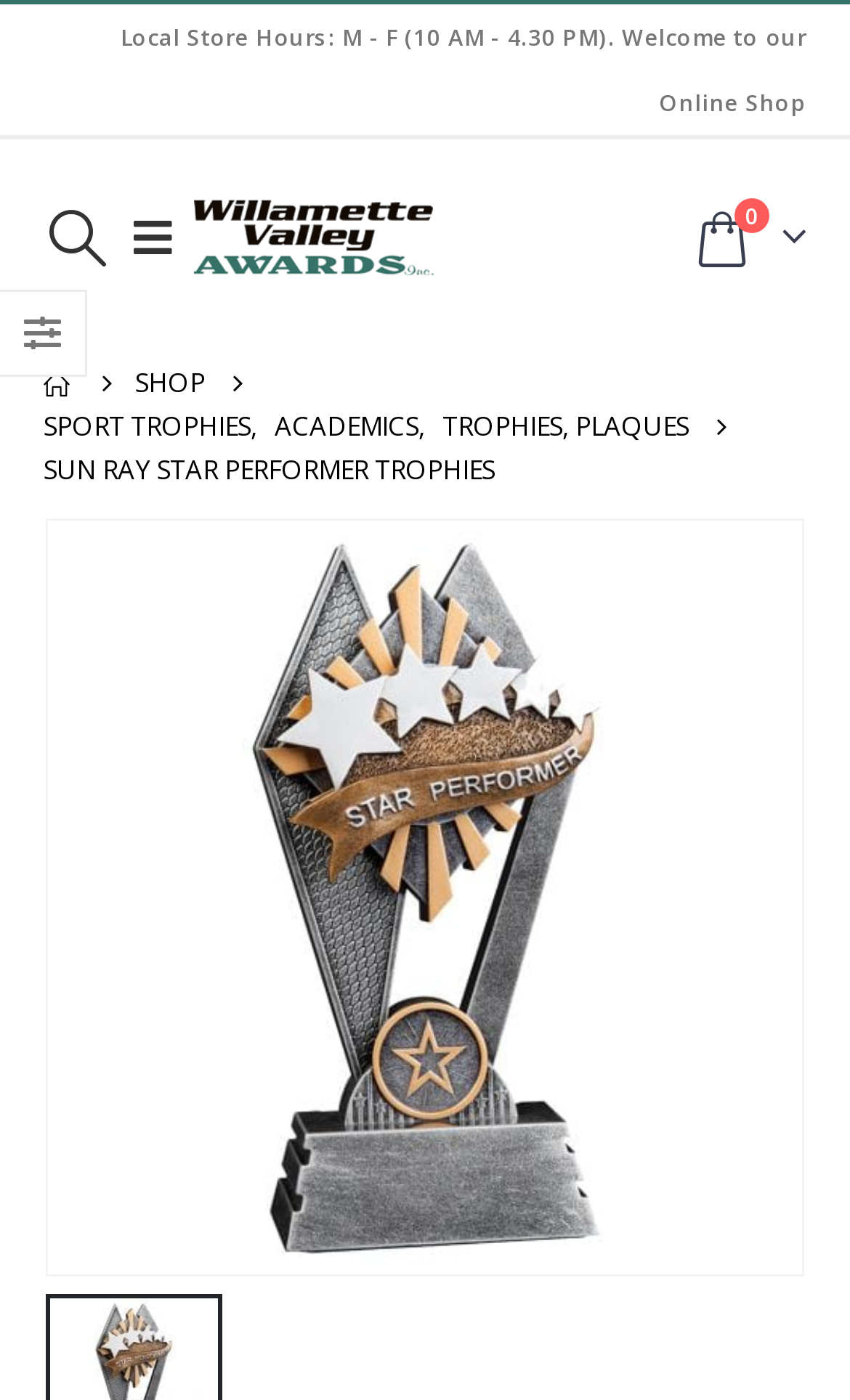Find the bounding box coordinates of the element to click in order to complete the given instruction: "Visit the webshop."

None